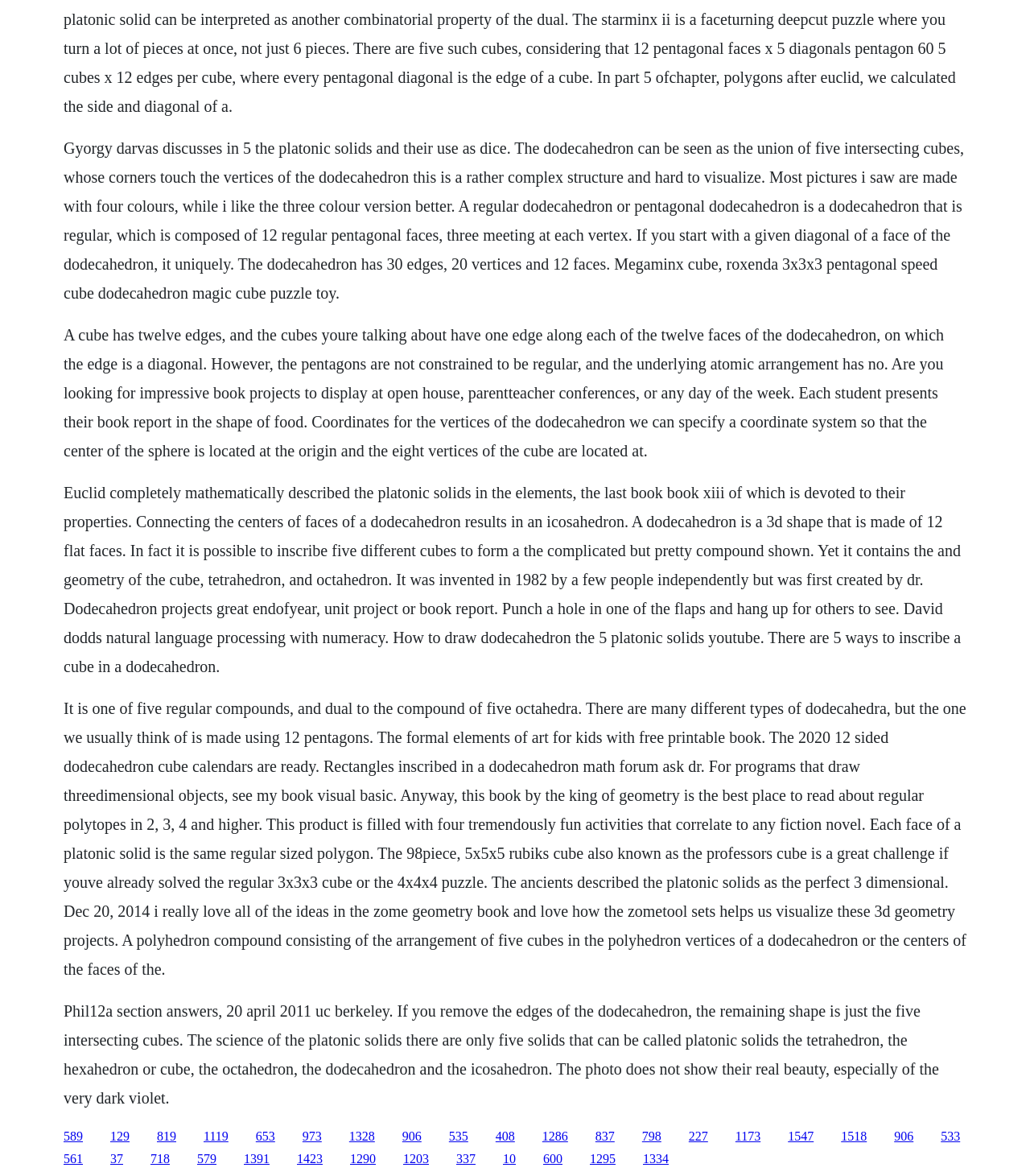Please respond in a single word or phrase: 
What is the name of the ancient Greek mathematician who described the platonic solids?

Euclid